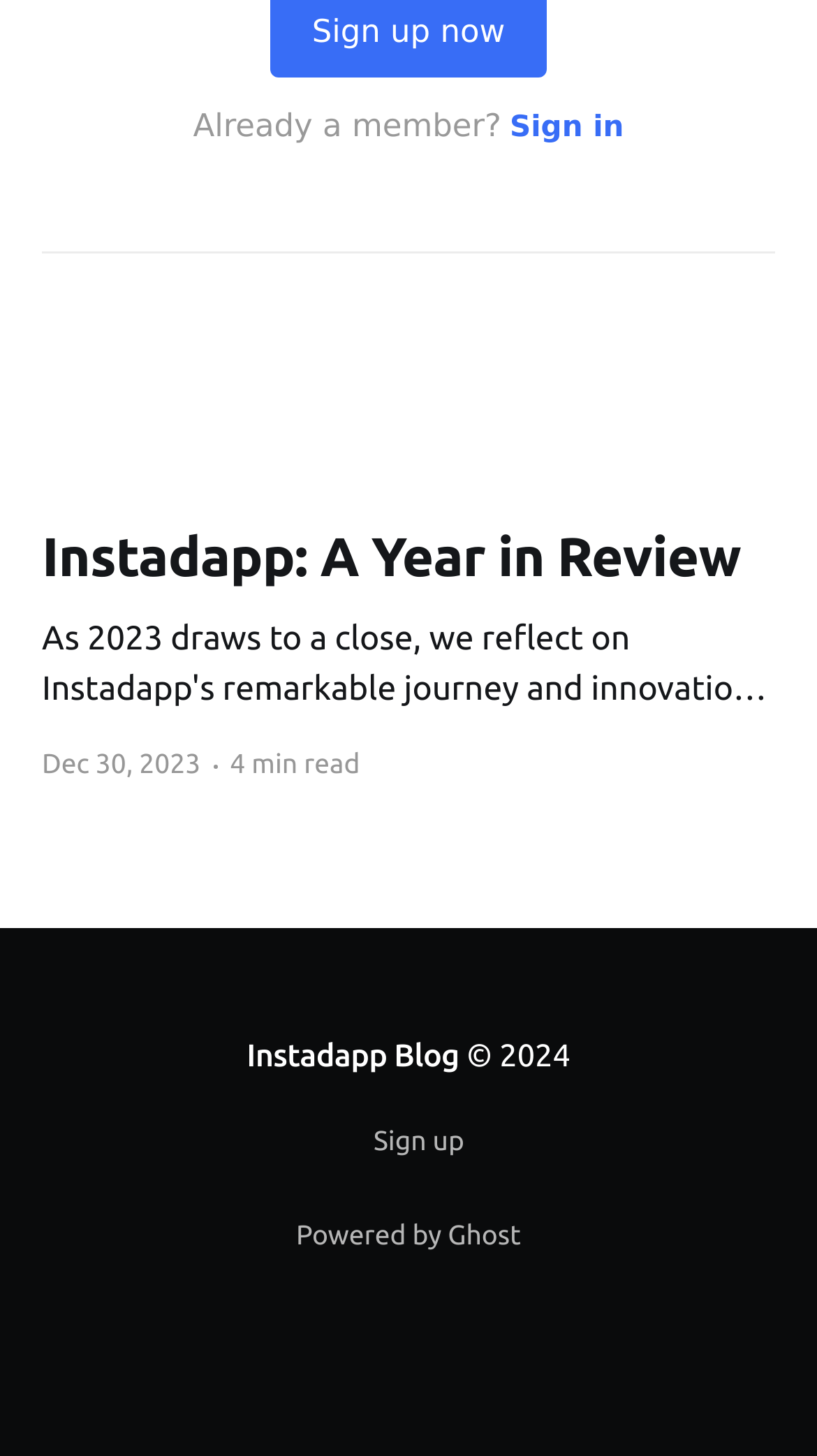Provide the bounding box coordinates of the UI element that matches the description: "Sign up".

[0.457, 0.766, 0.568, 0.803]